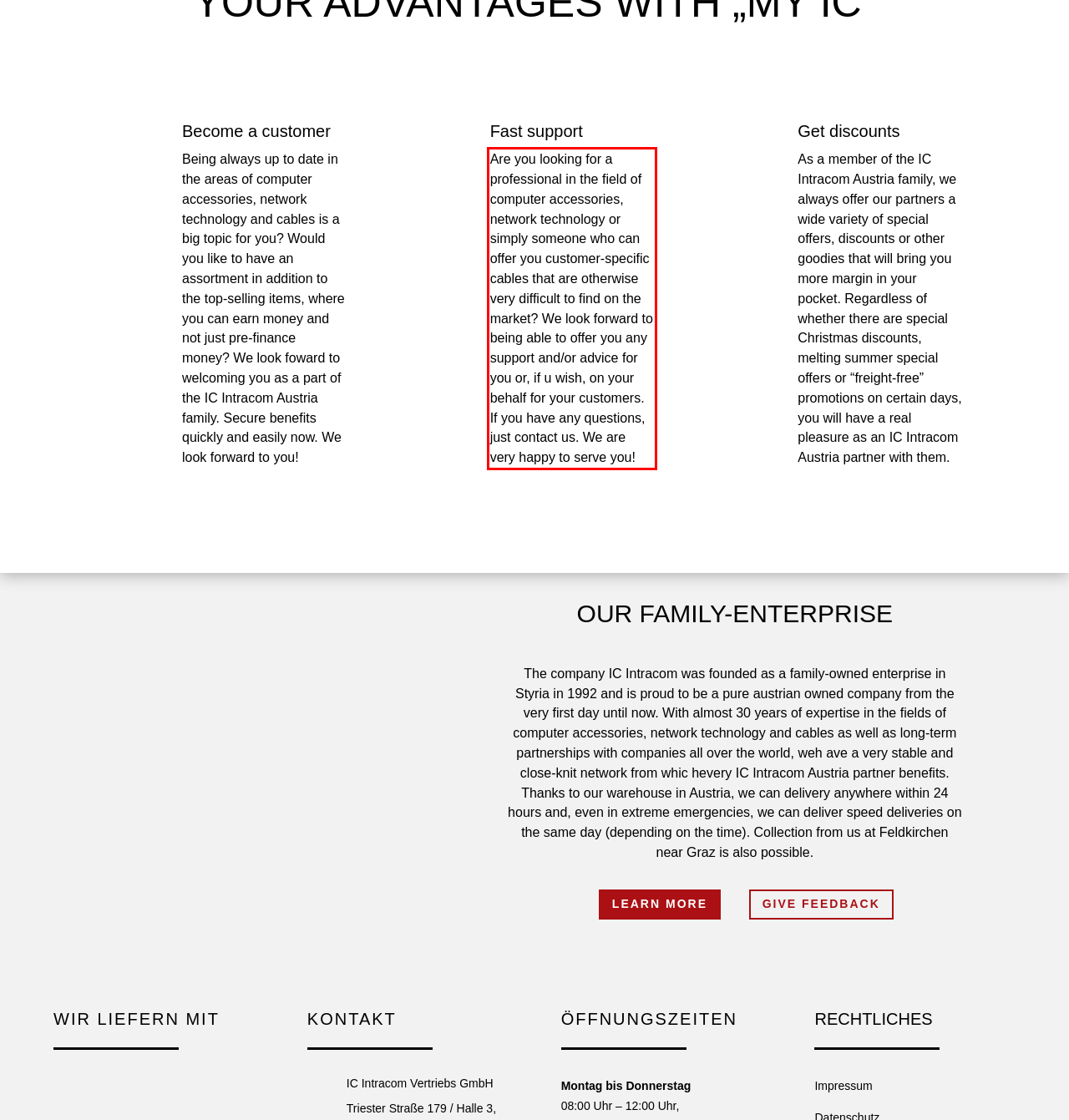Please recognize and transcribe the text located inside the red bounding box in the webpage image.

Are you looking for a professional in the field of computer accessories, network technology or simply someone who can offer you customer-specific cables that are otherwise very difficult to find on the market? We look forward to being able to offer you any support and/or advice for you or, if u wish, on your behalf for your customers. If you have any questions, just contact us. We are very happy to serve you!